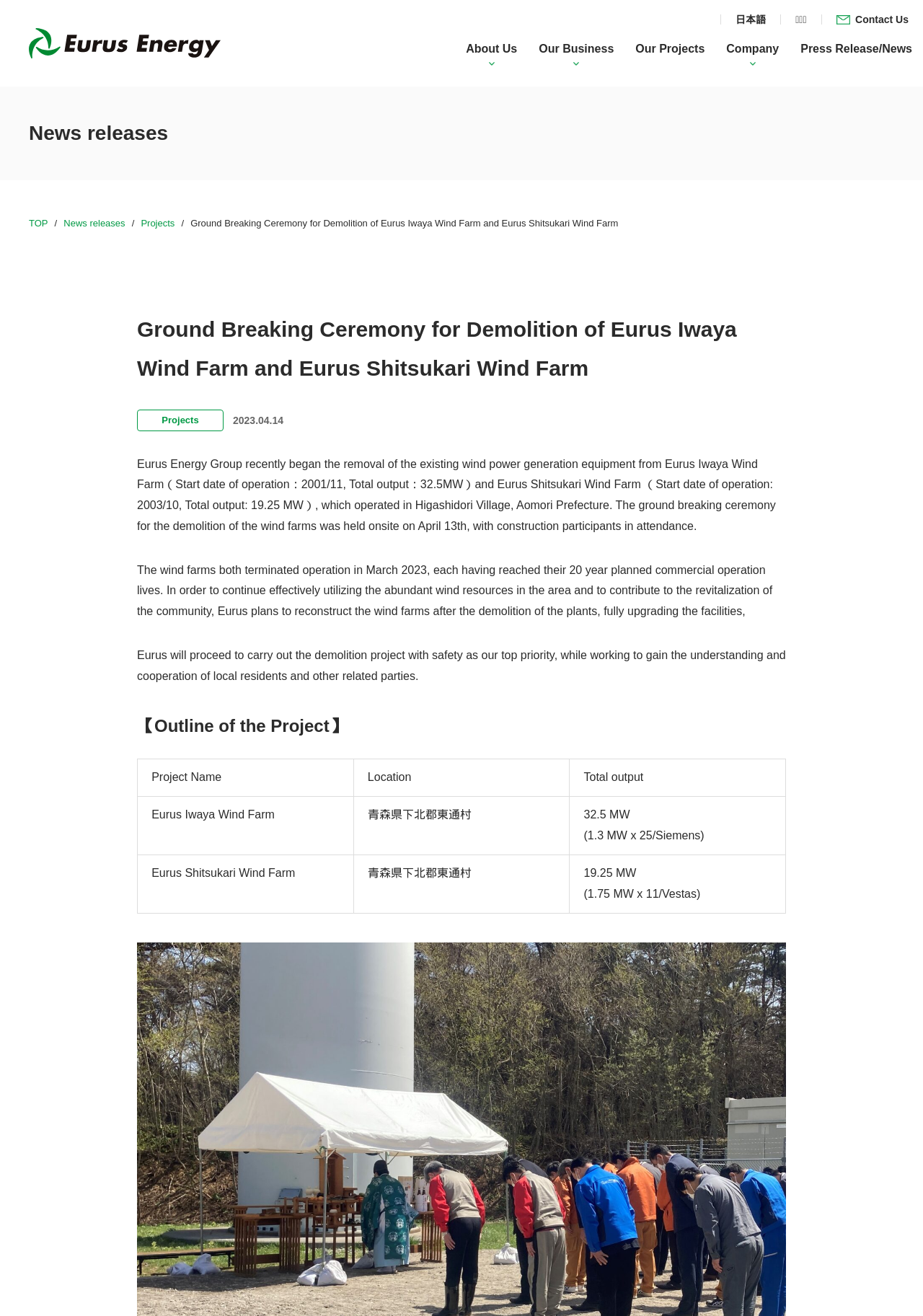What is the name of the company holding the ground breaking ceremony?
Answer the question with a single word or phrase derived from the image.

Eurus Energy Group